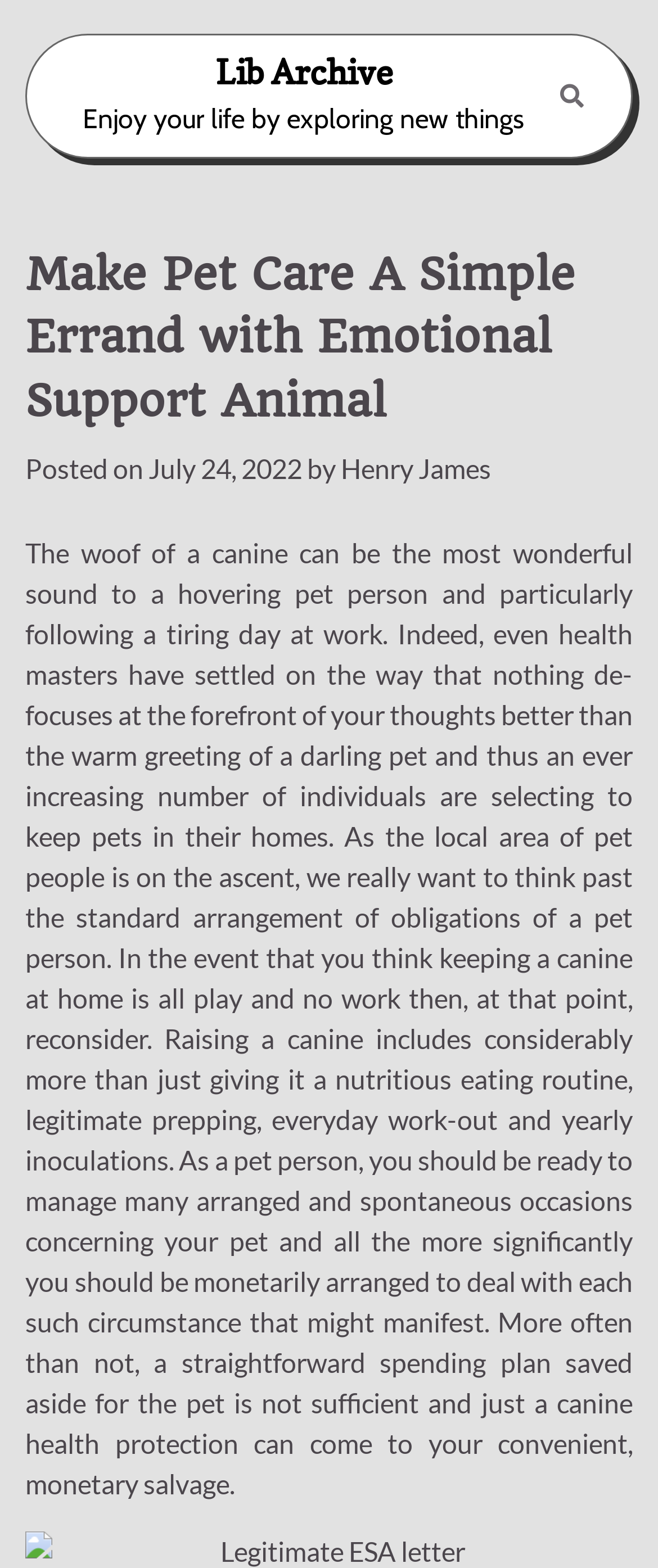Please extract the webpage's main title and generate its text content.

Make Pet Care A Simple Errand with Emotional Support Animal